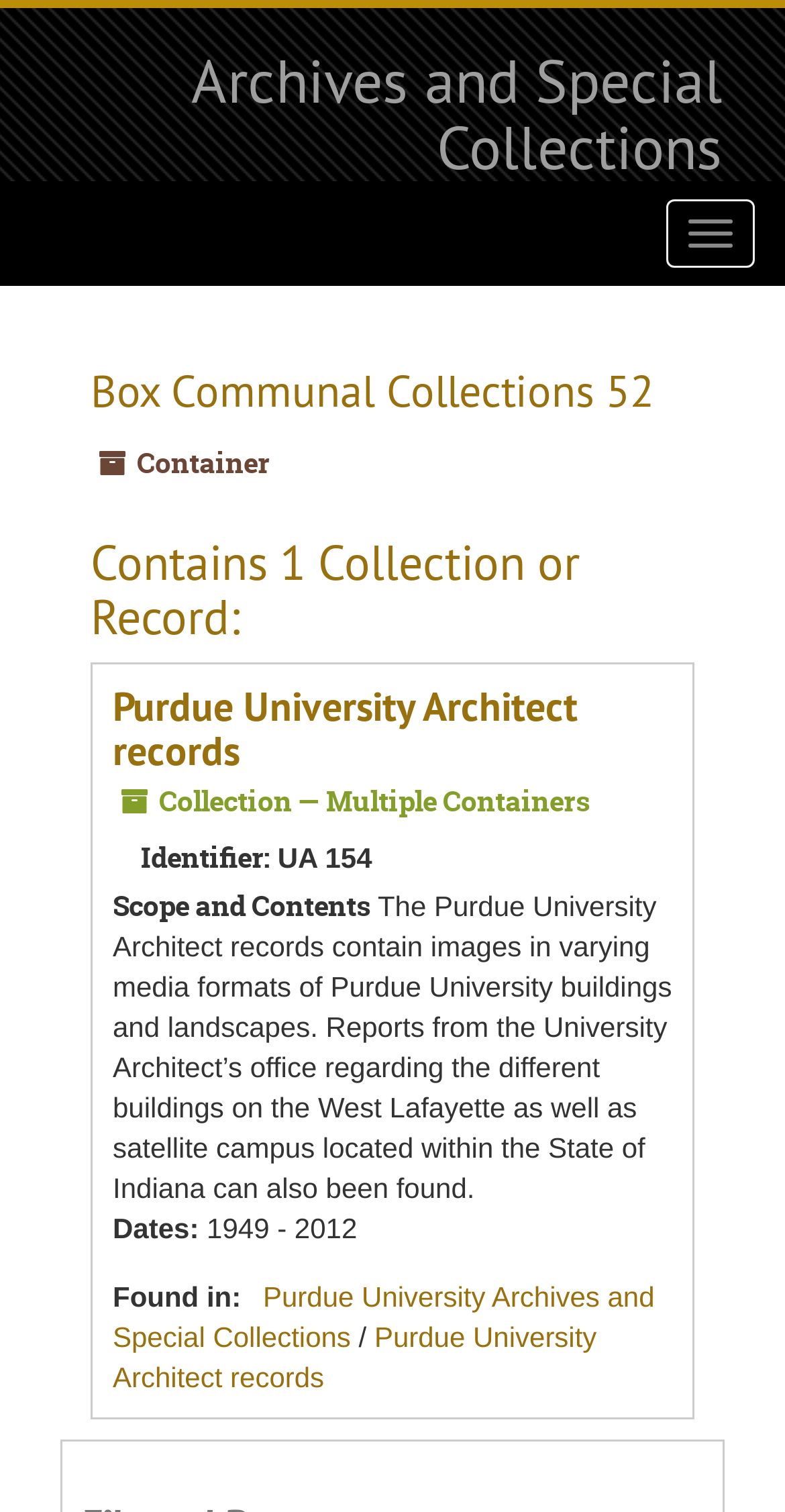Look at the image and write a detailed answer to the question: 
What is the date range of the collection?

The date range of the collection can be found in the text '1949 - 2012' which is located below the 'Dates' text.